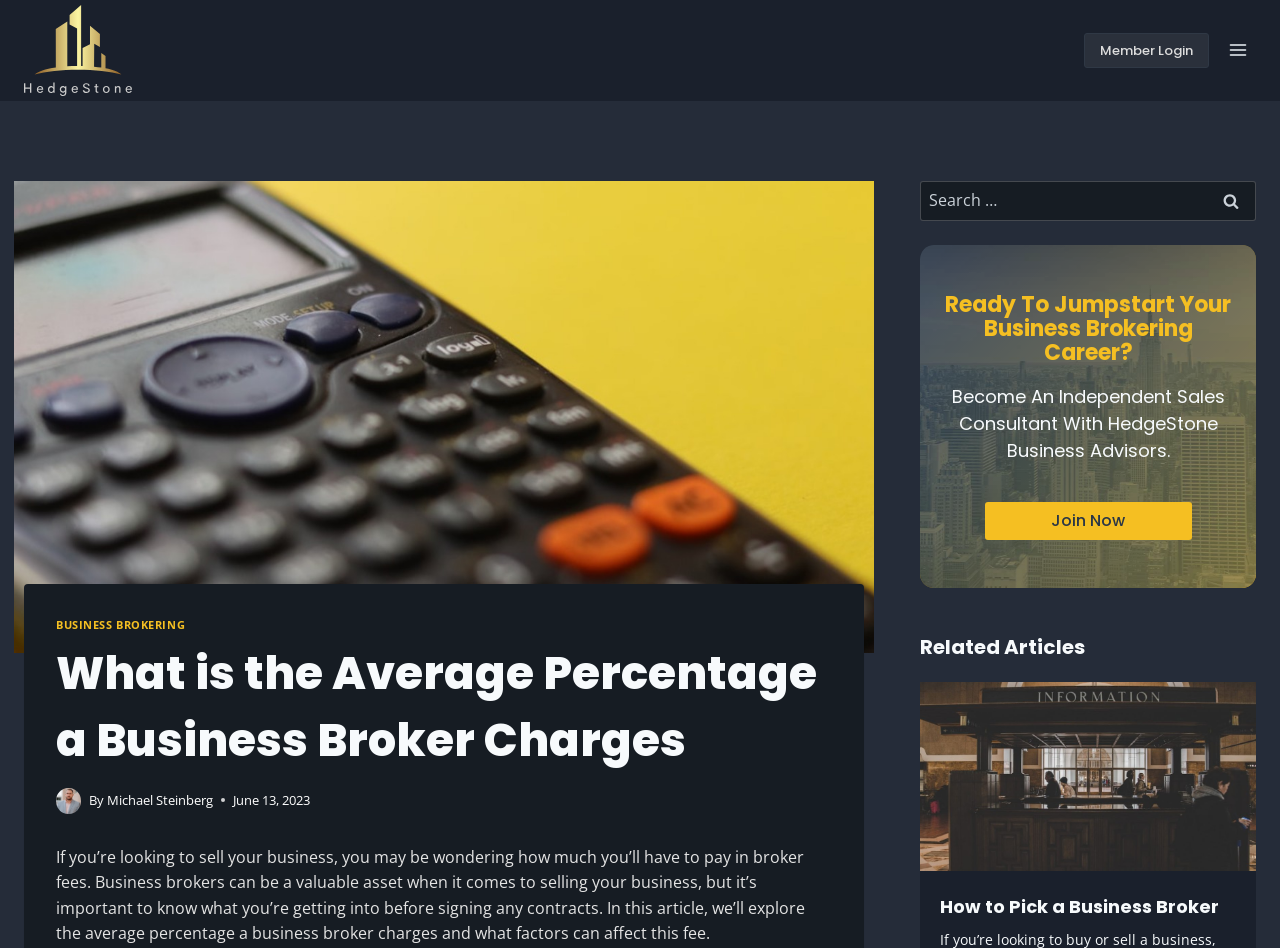Pinpoint the bounding box coordinates of the clickable area needed to execute the instruction: "Open the menu". The coordinates should be specified as four float numbers between 0 and 1, i.e., [left, top, right, bottom].

[0.953, 0.042, 0.981, 0.064]